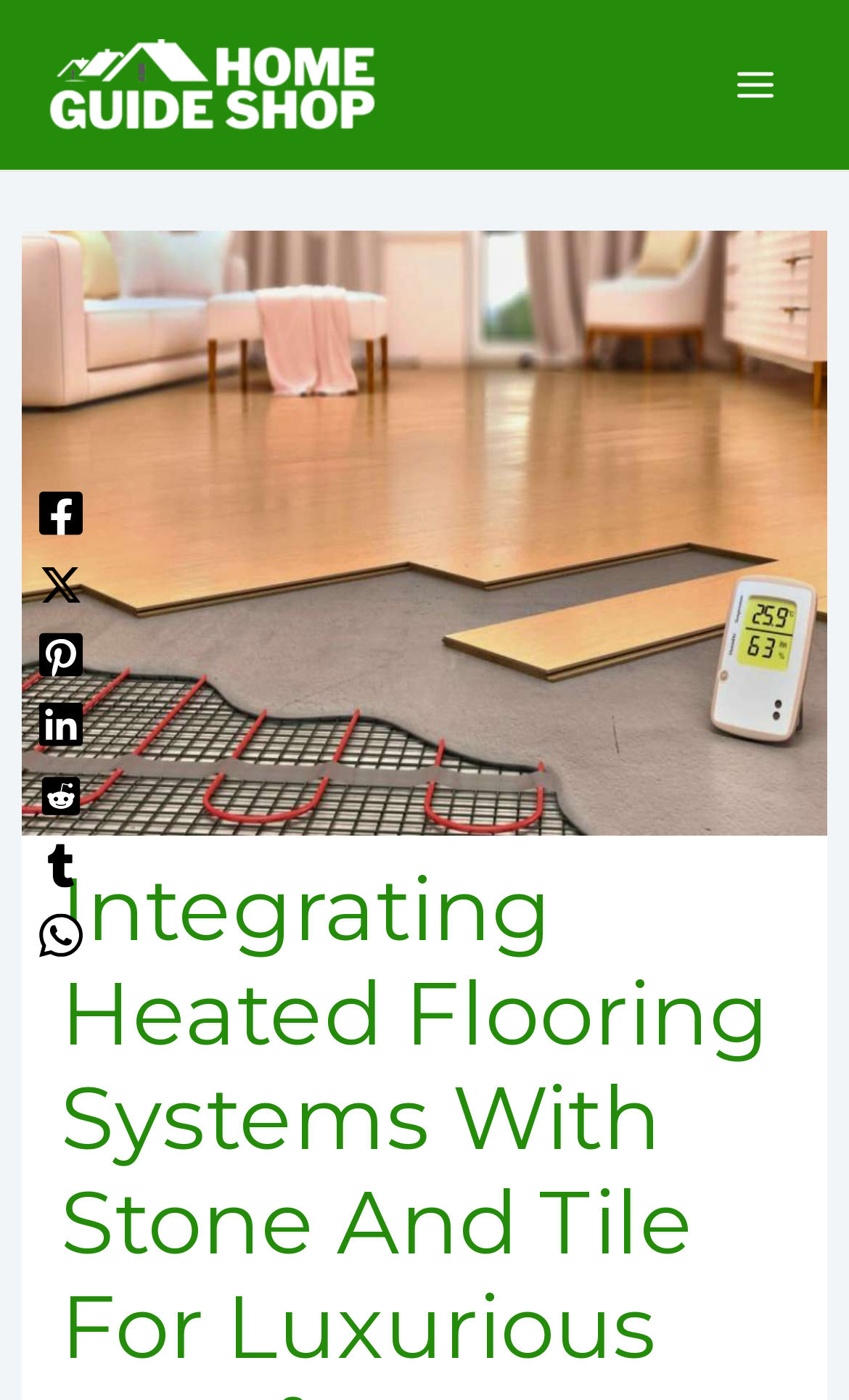Is the main menu expanded?
Look at the image and answer the question with a single word or phrase.

No